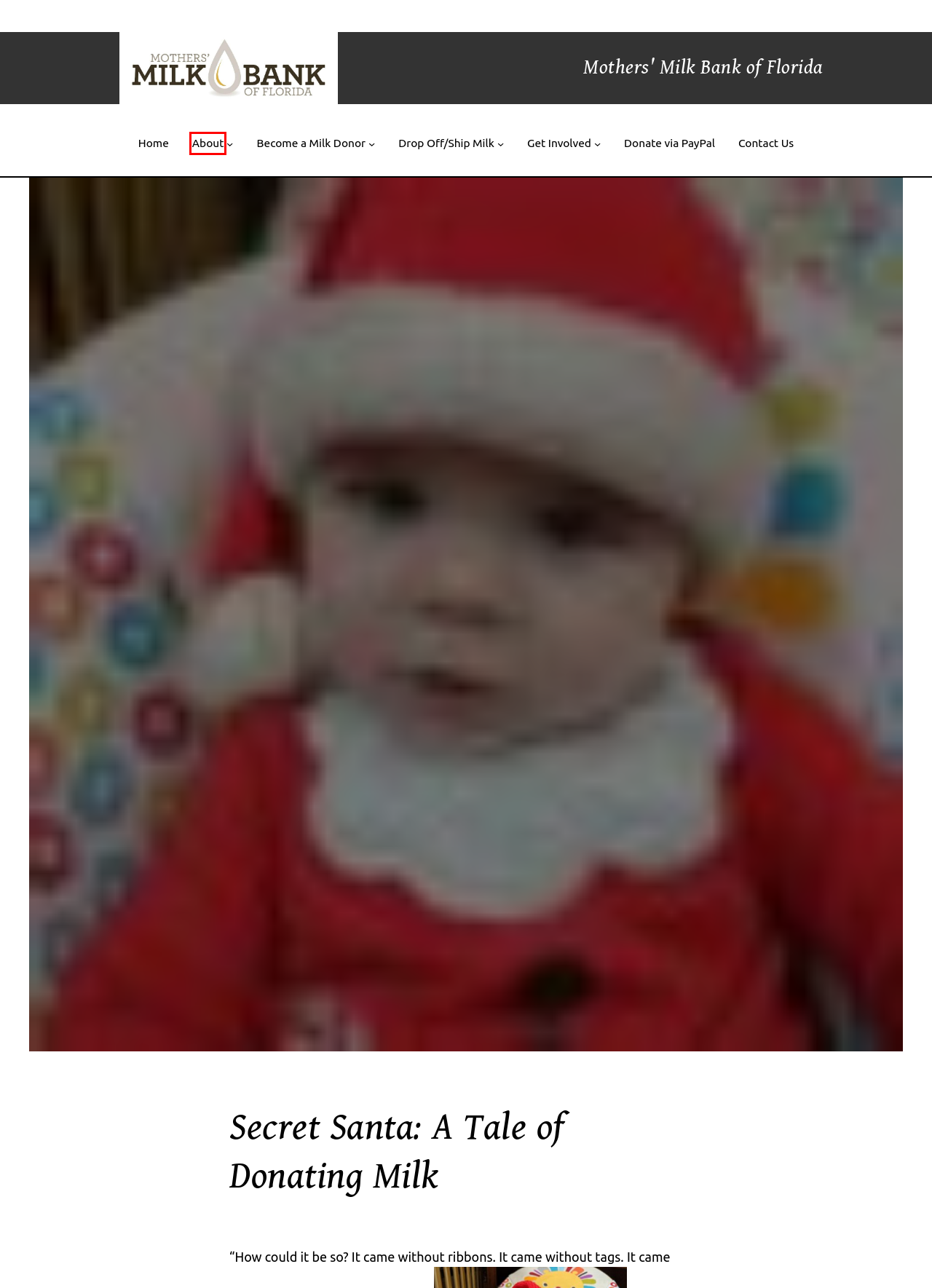Given a screenshot of a webpage featuring a red bounding box, identify the best matching webpage description for the new page after the element within the red box is clicked. Here are the options:
A. Donor Shipping Supplies - Mothers' Milk Bank of Florida
B. Donate
C. Get Involved - Mothers' Milk Bank of Florida
D. About - Mothers' Milk Bank of Florida
E. Welcome to MMBFL - Mothers' Milk Bank of Florida
F. Become a Milk Donor - Mothers' Milk Bank of Florida
G. Contact Us - Mothers' Milk Bank of Florida
H. Stories Archives - Mothers' Milk Bank of Florida

D